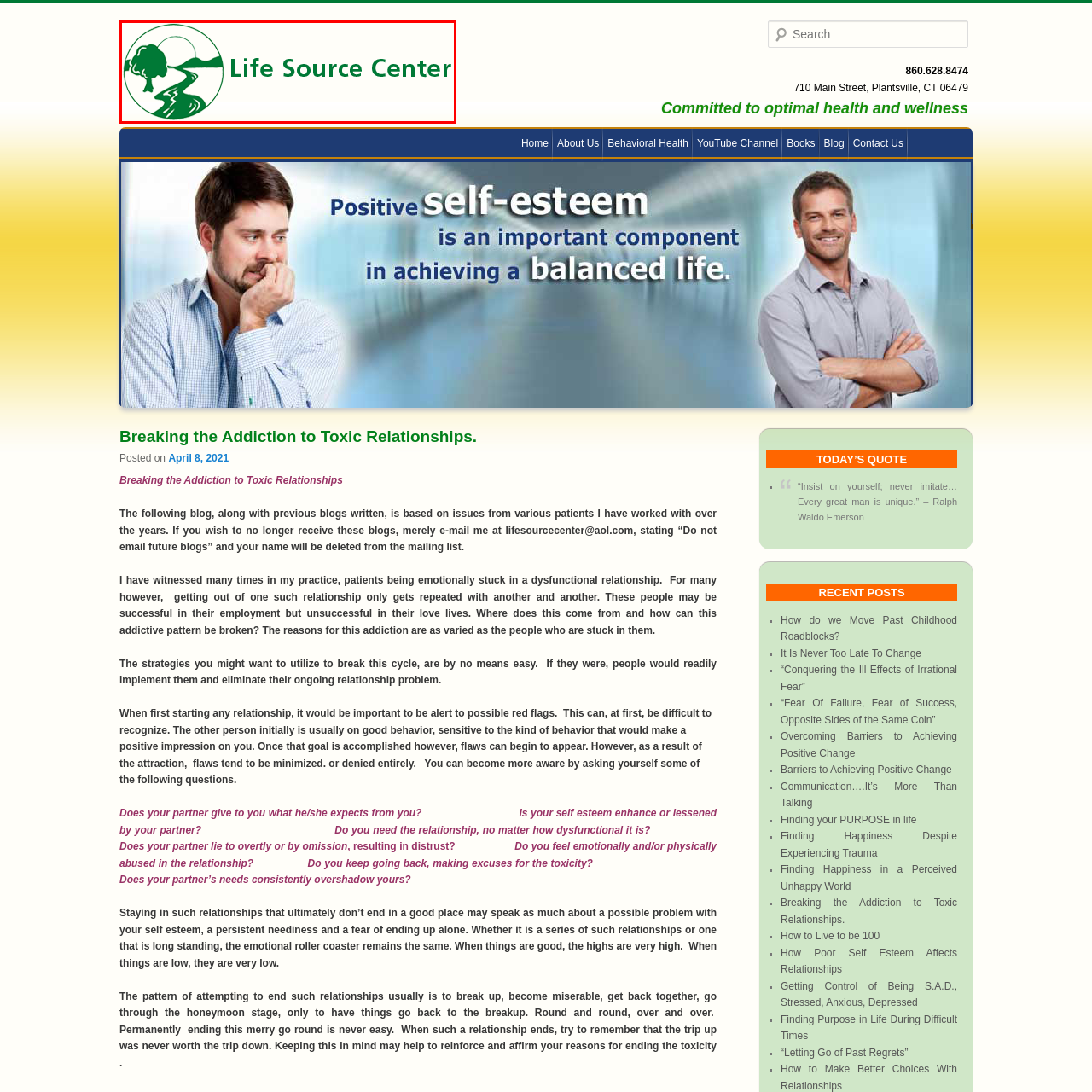What does the stylized tree in the logo symbolize?
Take a close look at the image within the red bounding box and respond to the question with detailed information.

The stylized tree in the logo is likely meant to symbolize growth, as it is often associated with renewal and development. This interpretation is supported by the caption, which mentions that the logo symbolizes growth, renewal, and the journey of life.